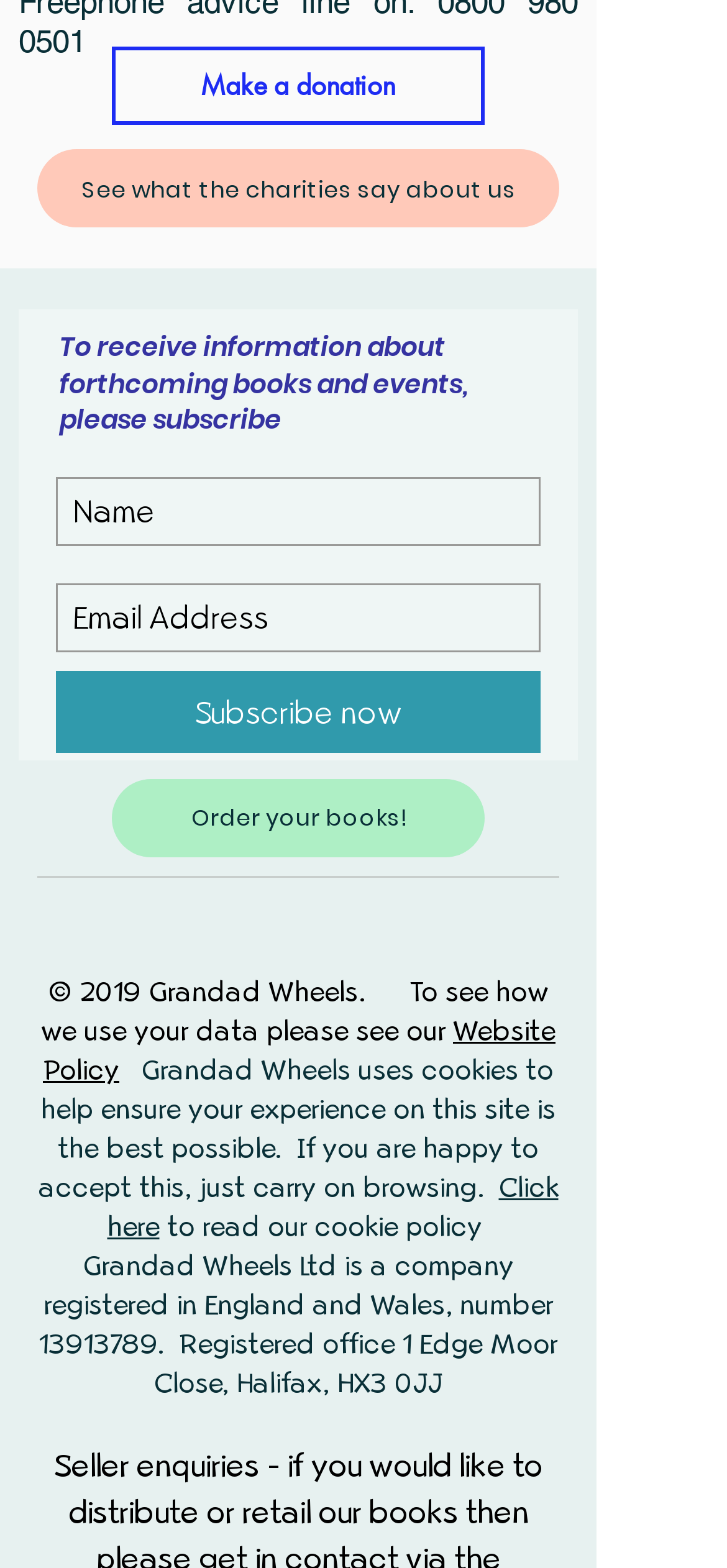Utilize the information from the image to answer the question in detail:
What is the company name?

The company name can be found at the bottom of the webpage, in the section that mentions the company registration number and address.